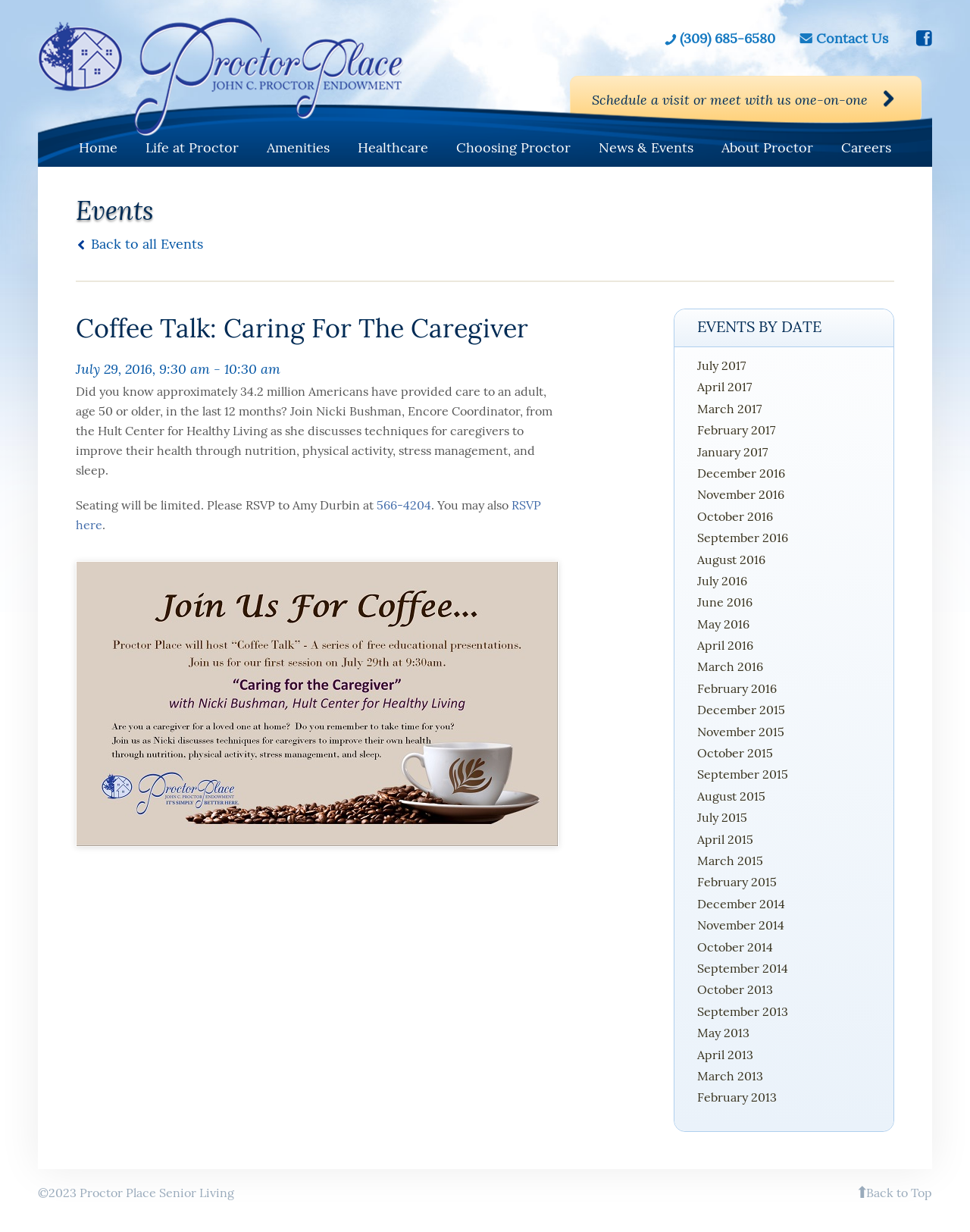Use a single word or phrase to answer the question: 
What is the date range of events listed on the webpage?

2013-2017